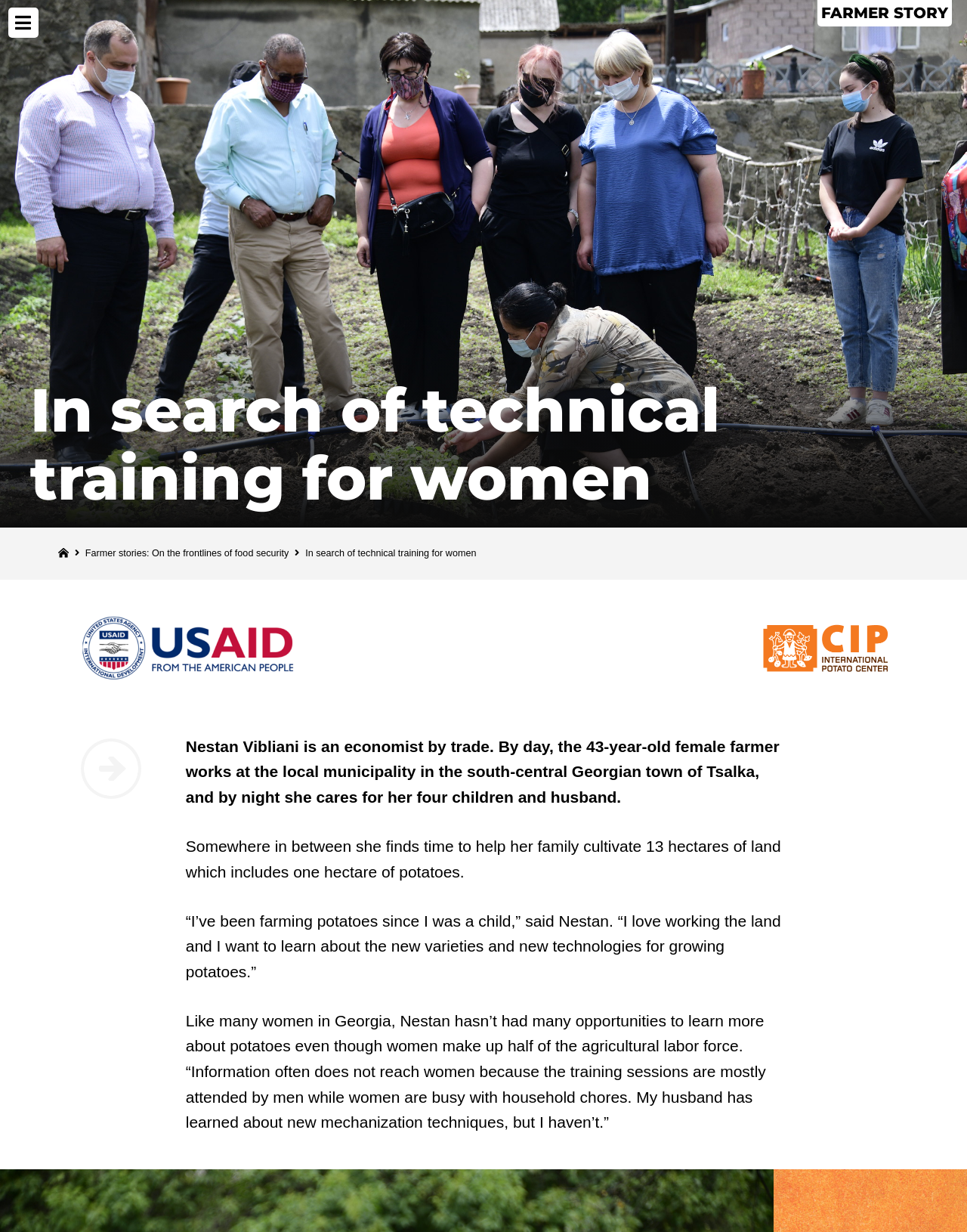Give a full account of the webpage's elements and their arrangement.

The webpage is about a farmer's story, specifically Nestan Vibliani, a 43-year-old female farmer from Georgia. At the top of the page, there is a toggle button to access off-canvas content. Below it, there is a heading that reads "In search of technical training for women" and a subtitle "FARMER STORY" positioned to the right of the heading. 

A breadcrumb navigation menu is located below the heading, consisting of three links: "Home", "Farmer stories: On the frontlines of food security", and "In search of technical training for women". 

Two images are placed on the page, one on the left side and the other on the right side, both positioned below the breadcrumb navigation menu. 

The main content of the page is a series of paragraphs that tell Nestan's story. The text describes her daily life, her work as a farmer, and her desire to learn more about new potato varieties and technologies. The paragraphs are positioned below the images, with the first paragraph starting from the left side of the page and spanning about two-thirds of the page width. The subsequent paragraphs are positioned below the first one, with similar widths.